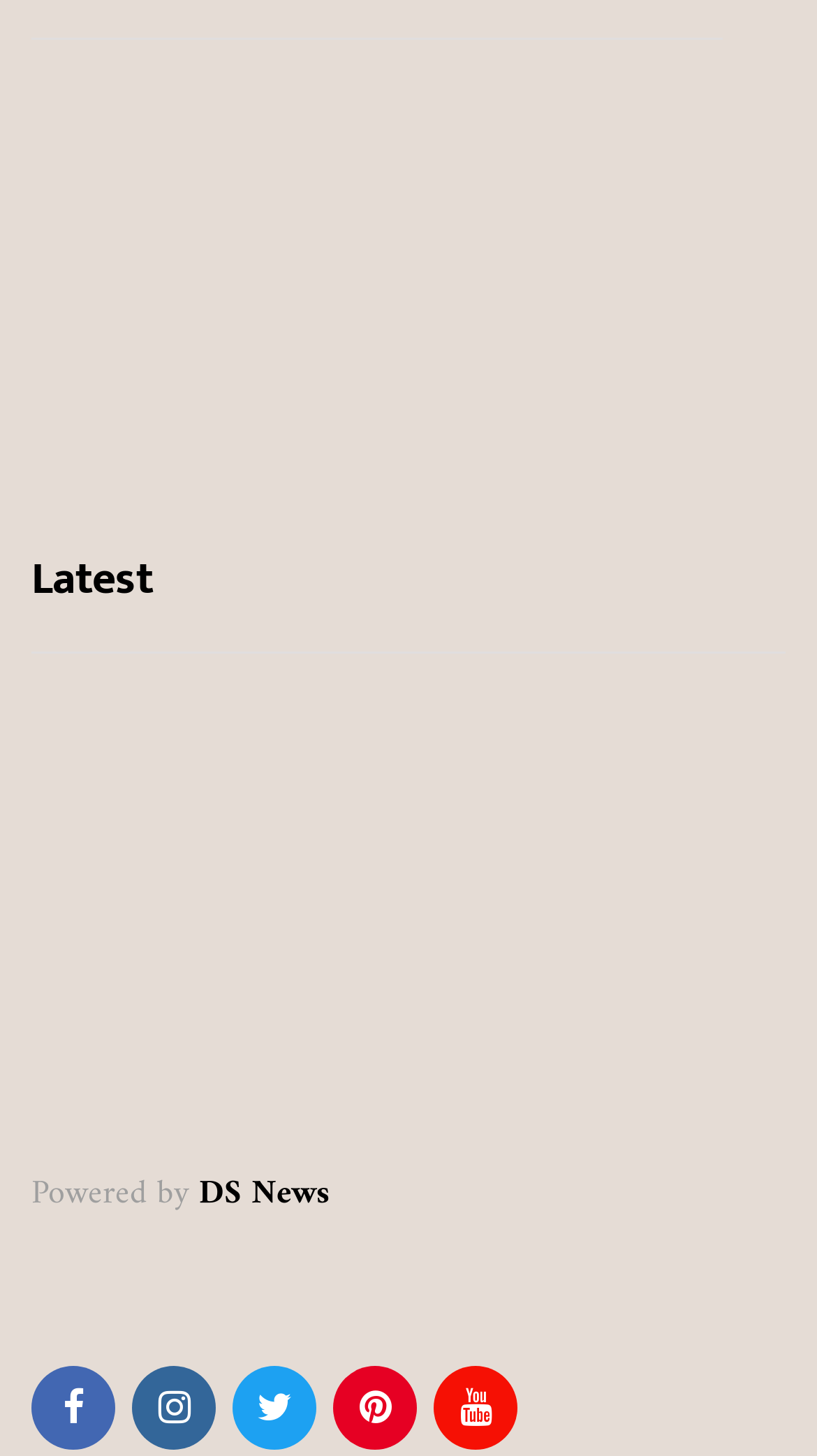Please locate the UI element described by "DS News" and provide its bounding box coordinates.

[0.244, 0.8, 0.403, 0.84]